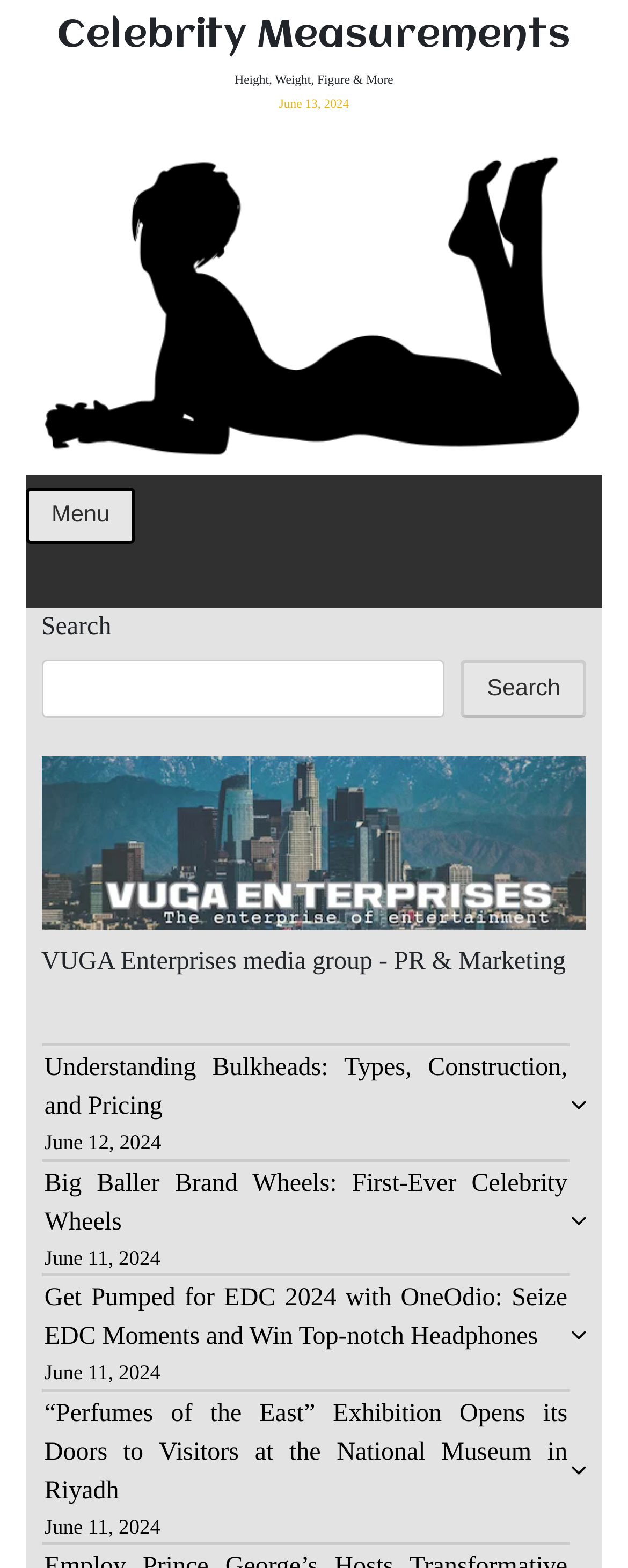Respond to the question below with a single word or phrase:
What is the purpose of the button 'Menu'?

To show a list of options